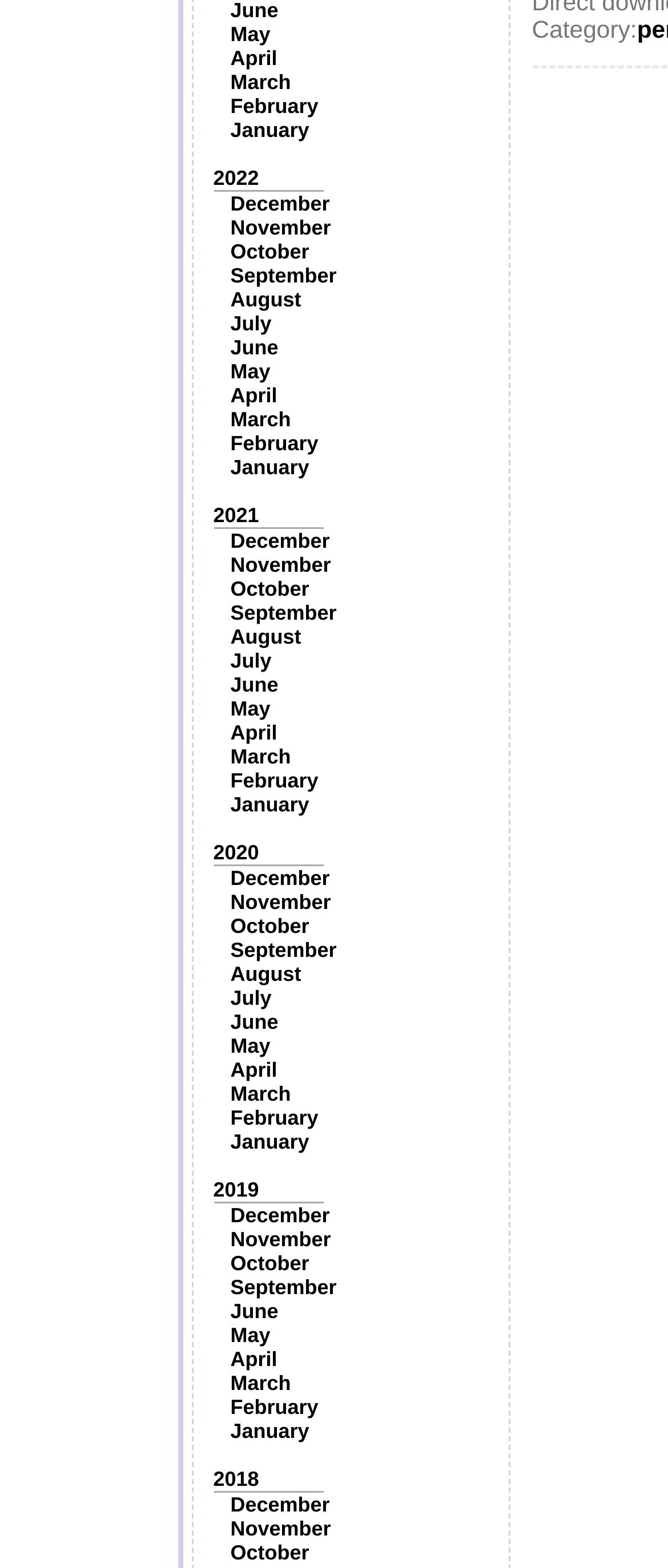Identify the bounding box coordinates of the clickable region to carry out the given instruction: "Select 2019".

[0.319, 0.751, 0.388, 0.766]